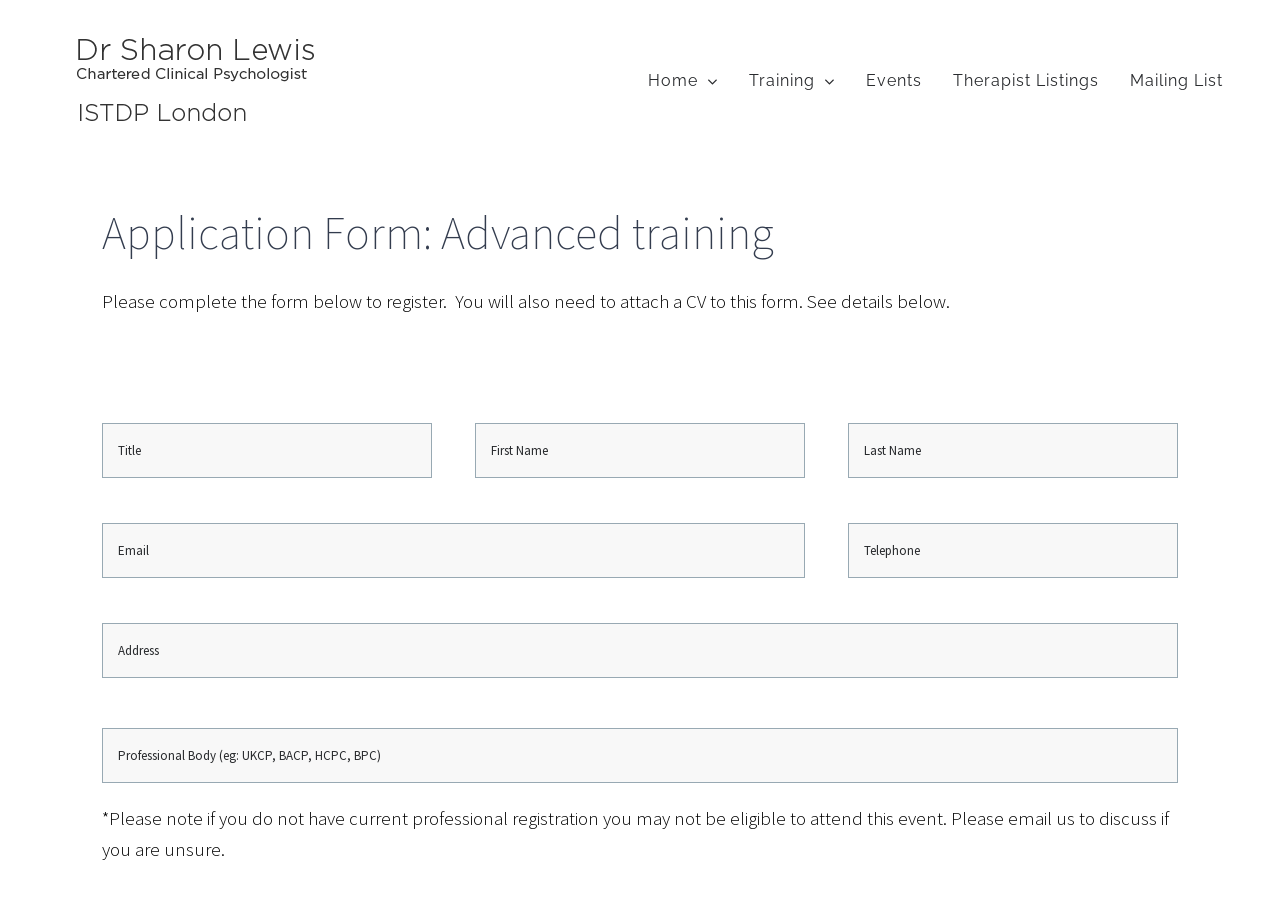Could you provide the bounding box coordinates for the portion of the screen to click to complete this instruction: "View the post edit history"?

None